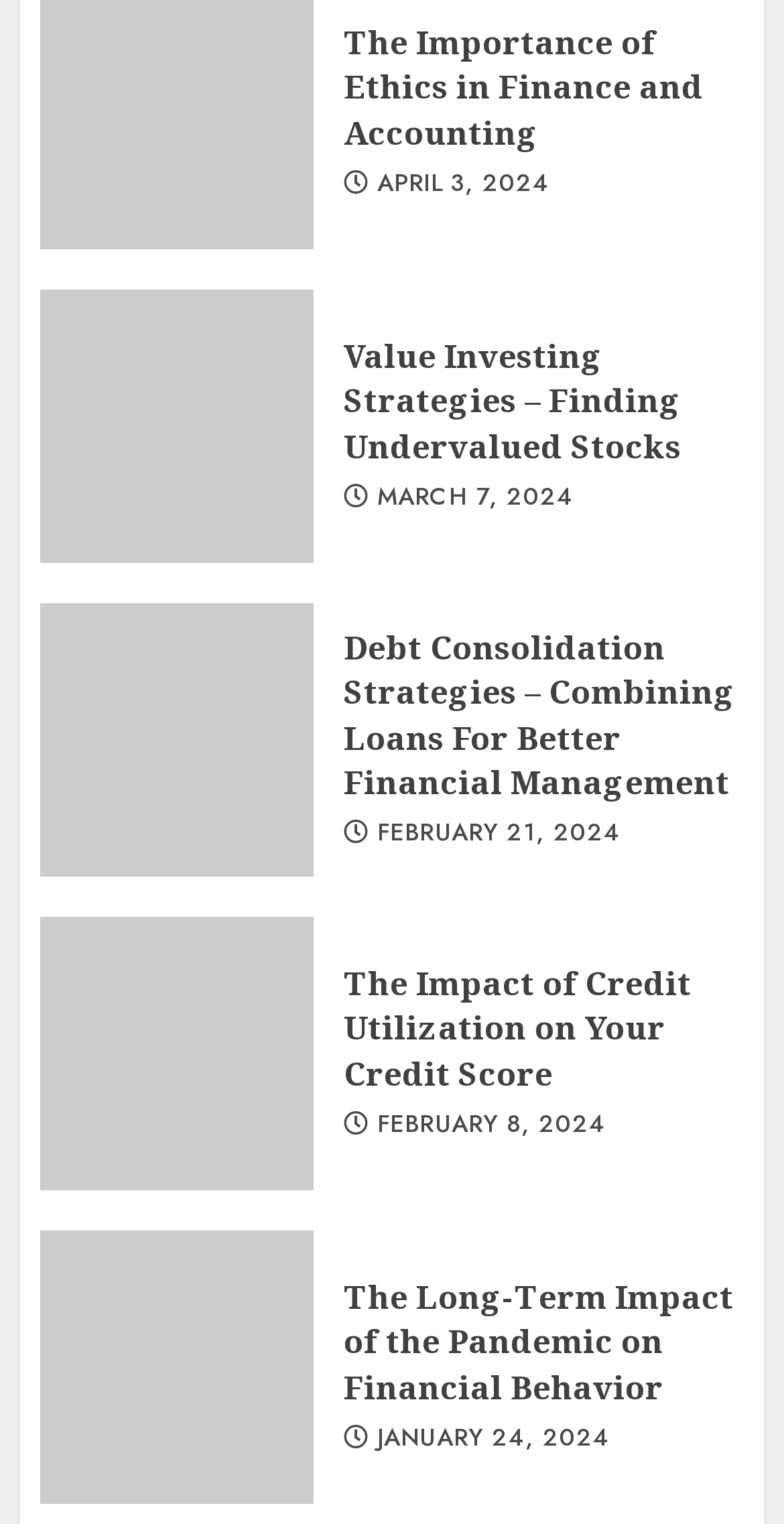Locate the bounding box coordinates of the item that should be clicked to fulfill the instruction: "read about the importance of ethics in finance and accounting".

[0.438, 0.013, 0.897, 0.103]